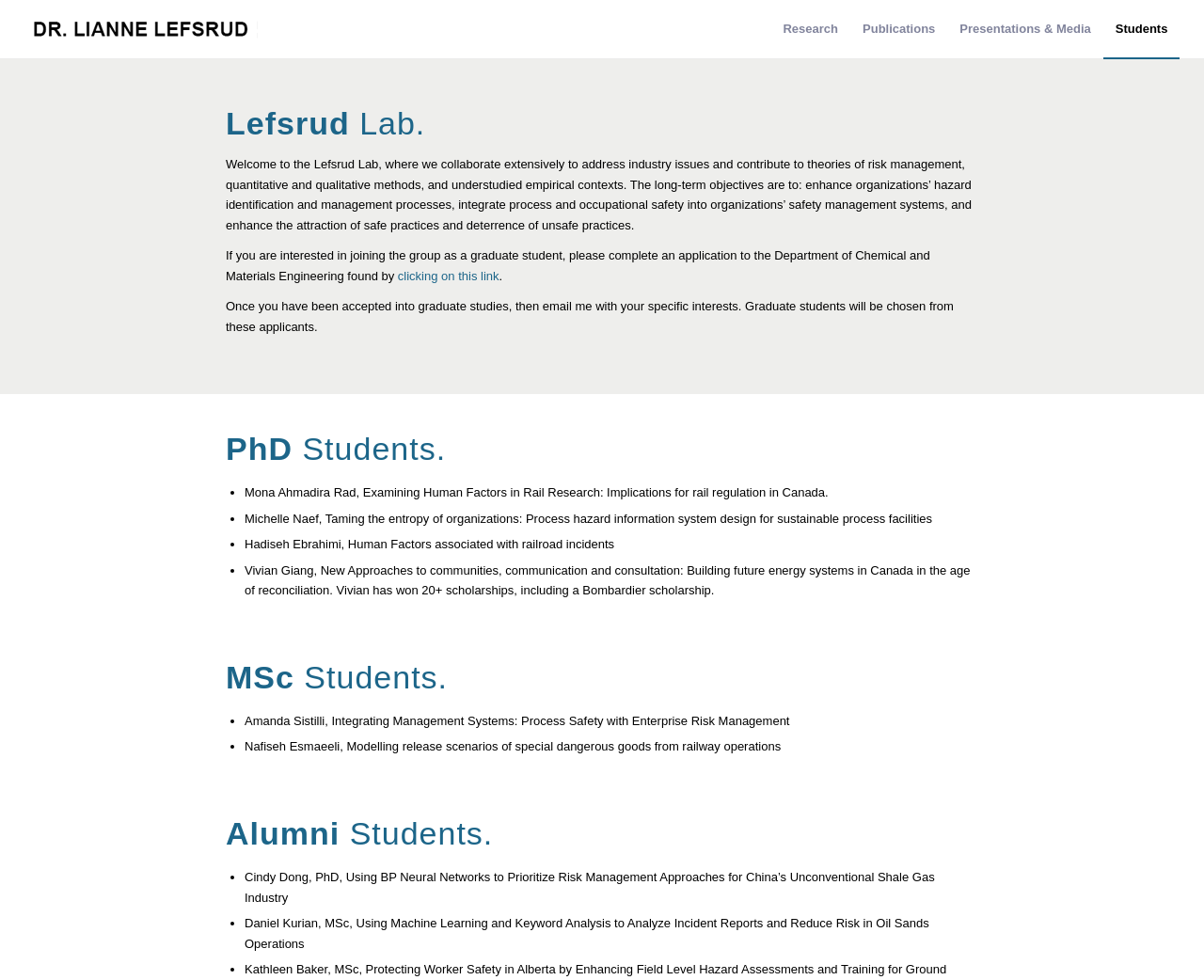What is the research focus of Hadiseh Ebrahimi?
Use the screenshot to answer the question with a single word or phrase.

Human Factors associated with railroad incidents